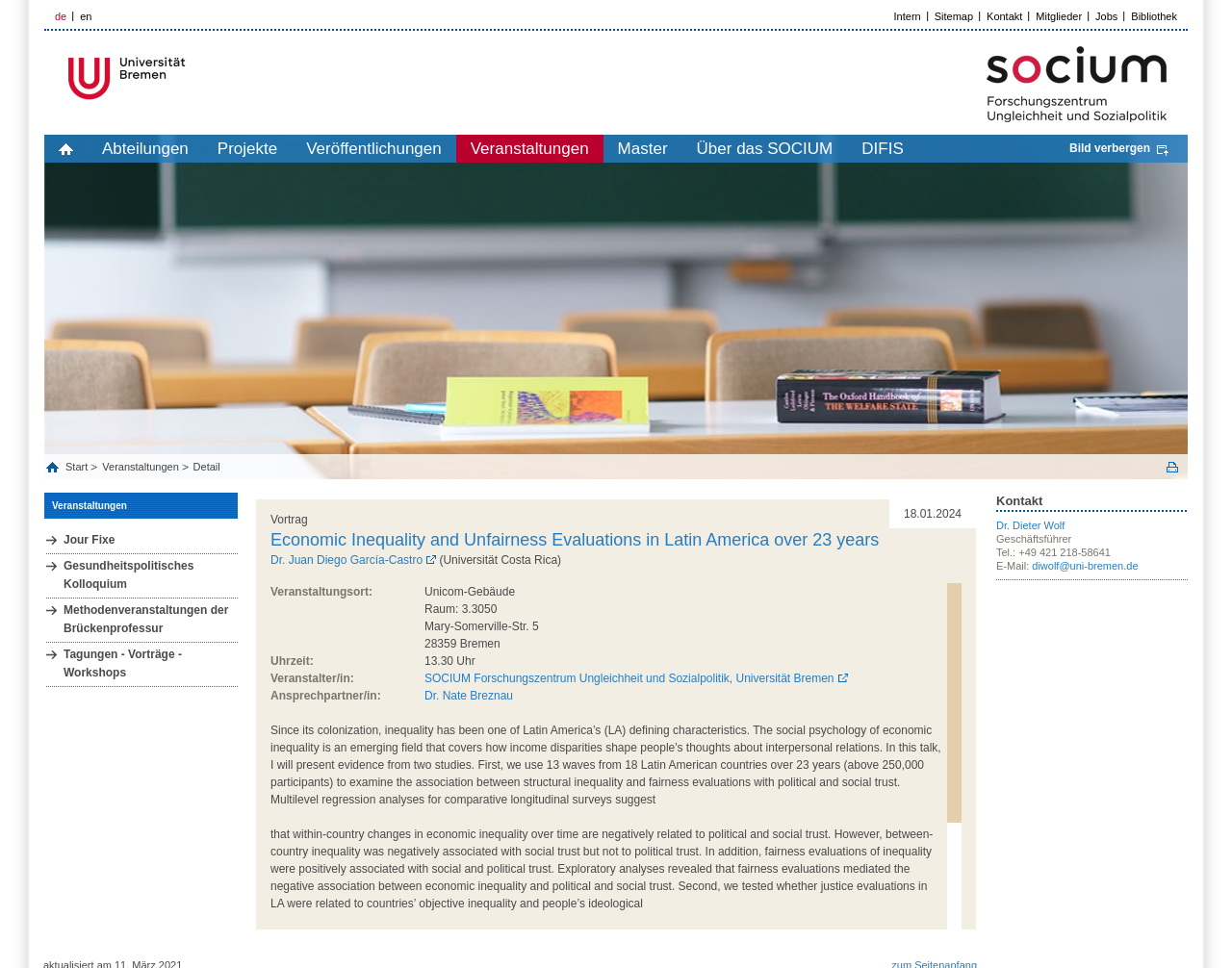Extract the bounding box coordinates for the described element: "Jour Fixe". The coordinates should be represented as four float numbers between 0 and 1: [left, top, right, bottom].

[0.038, 0.549, 0.193, 0.572]